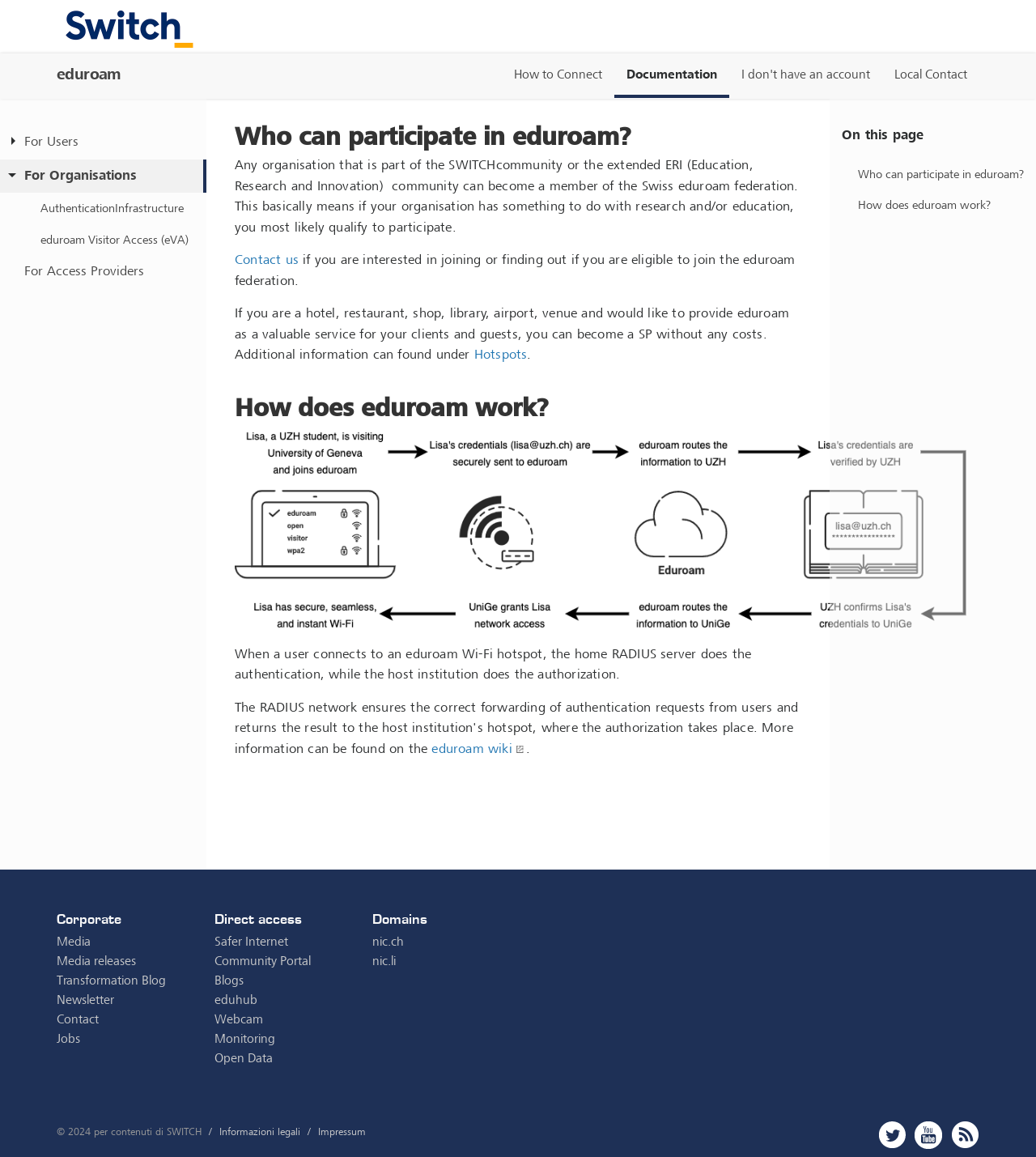Bounding box coordinates are specified in the format (top-left x, top-left y, bottom-right x, bottom-right y). All values are floating point numbers bounded between 0 and 1. Please provide the bounding box coordinate of the region this sentence describes: Local Contact

[0.852, 0.047, 0.945, 0.082]